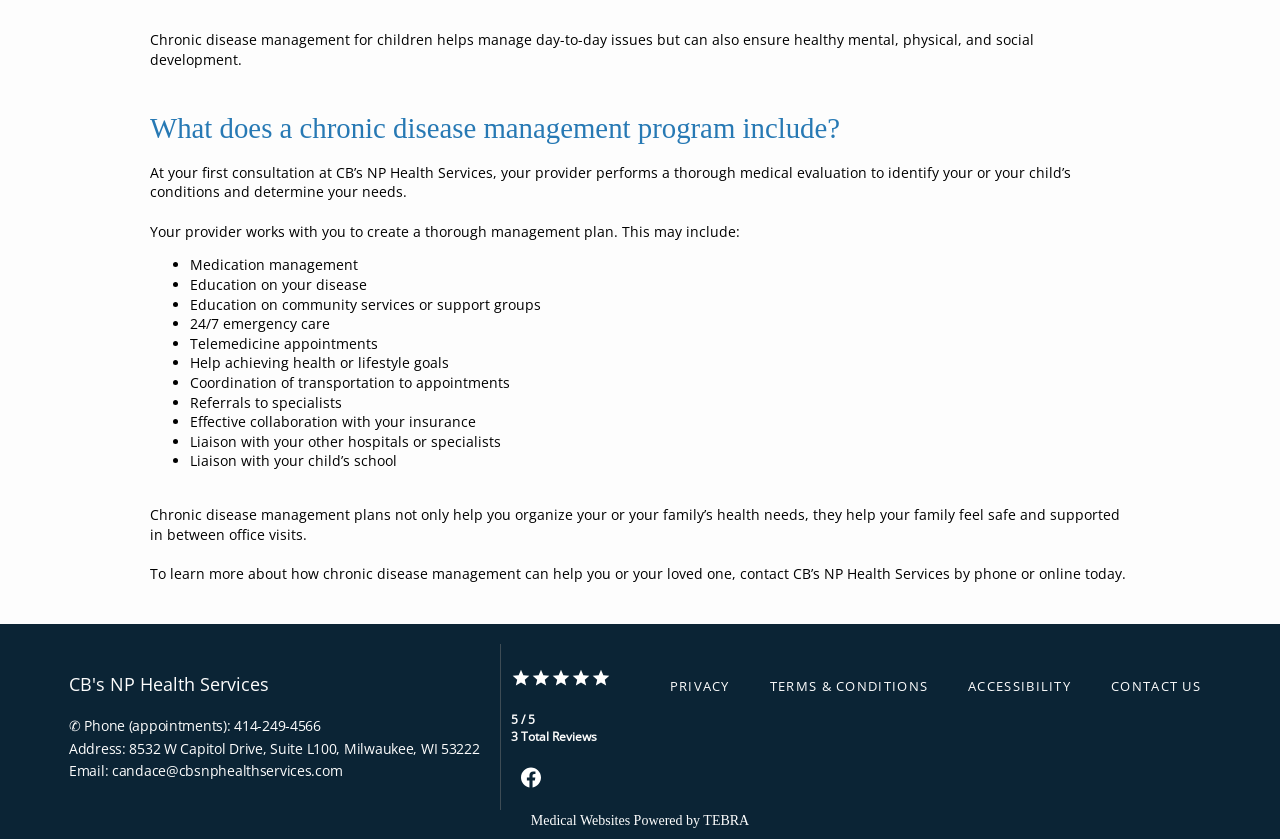Locate the bounding box coordinates of the region to be clicked to comply with the following instruction: "Learn more about chronic disease management". The coordinates must be four float numbers between 0 and 1, in the form [left, top, right, bottom].

[0.117, 0.672, 0.883, 0.695]